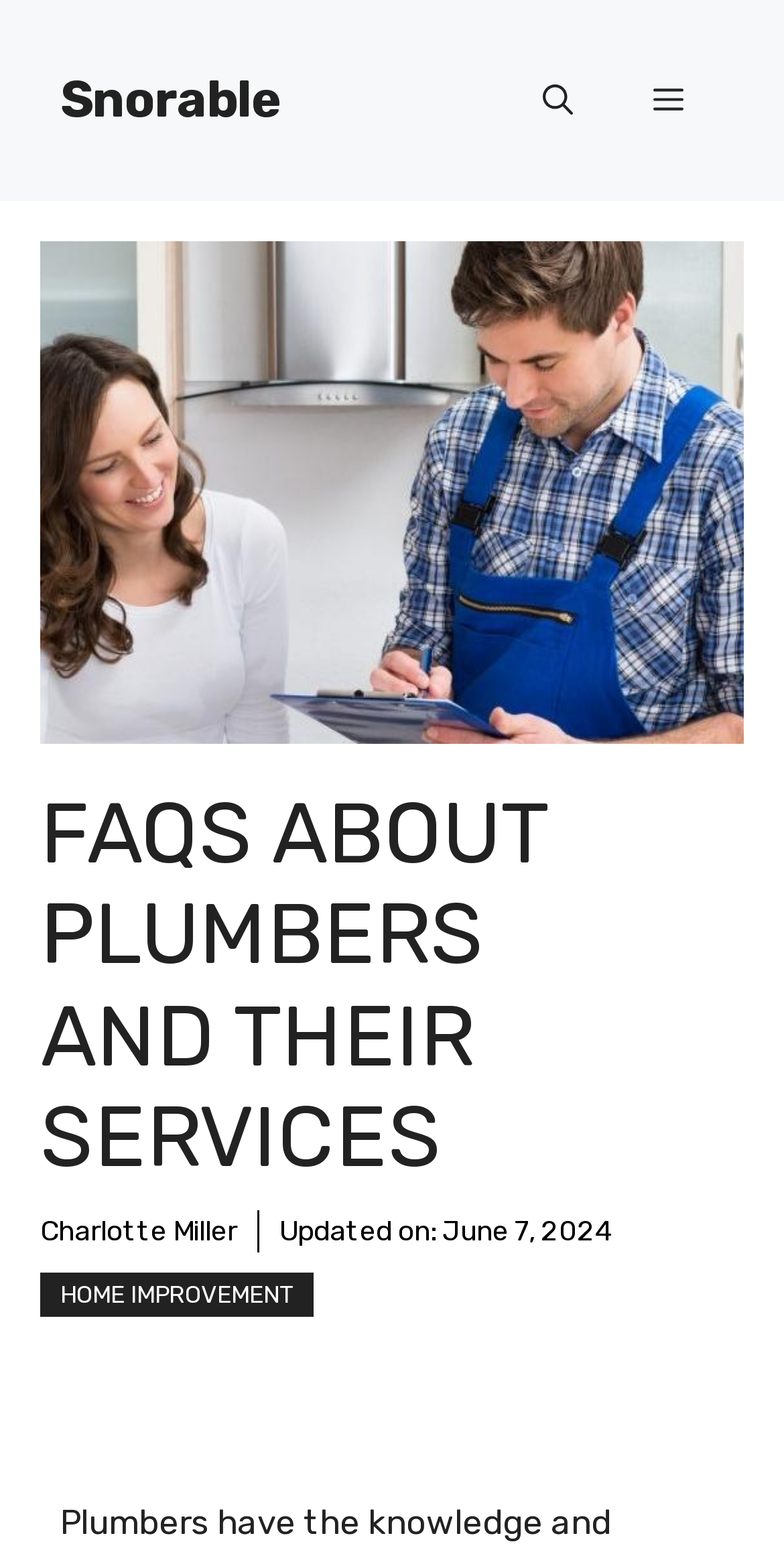Respond to the question below with a single word or phrase:
What is the purpose of the button at the top right corner?

Open search